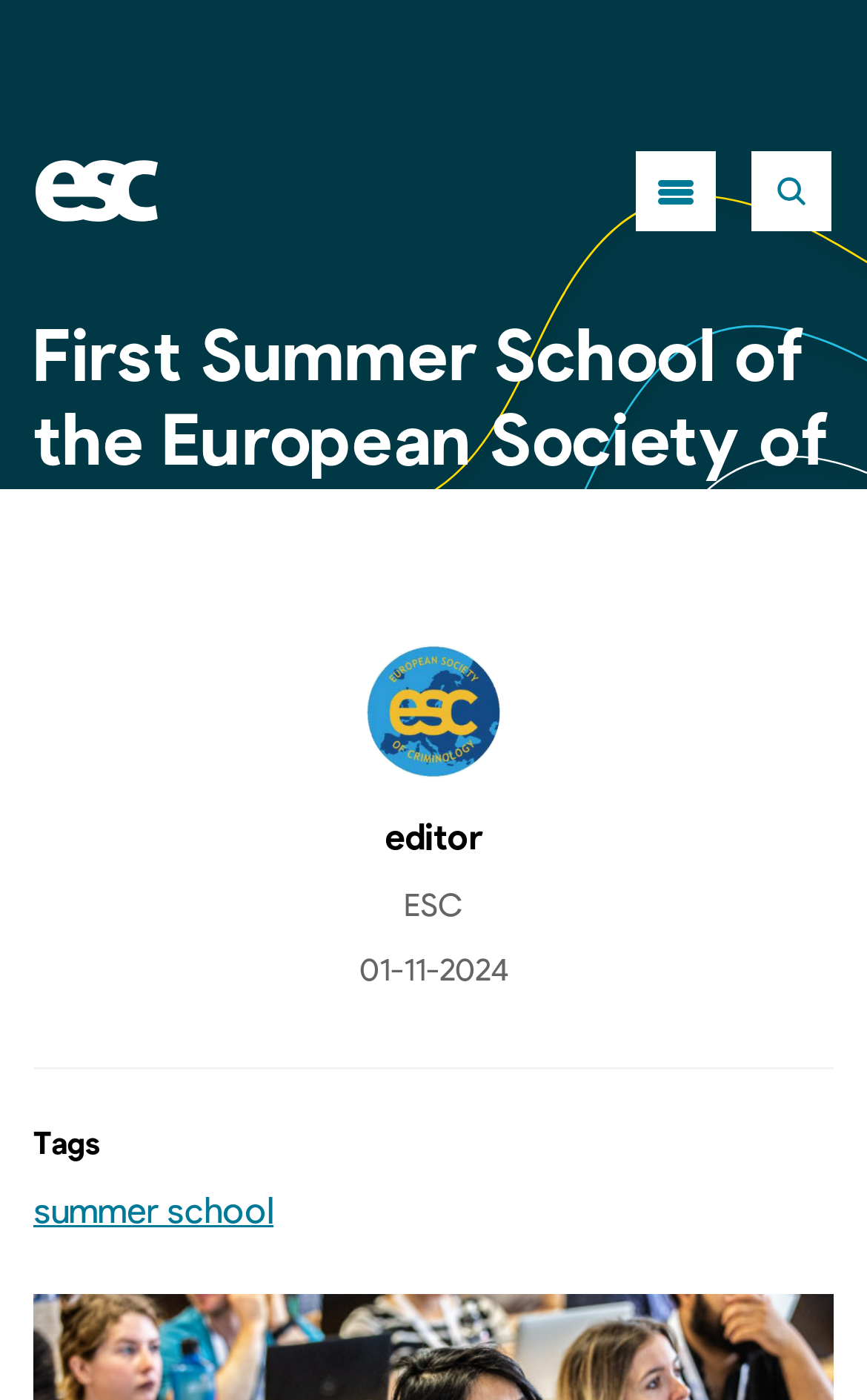Refer to the element description Close and identify the corresponding bounding box in the screenshot. Format the coordinates as (top-left x, top-left y, bottom-right x, bottom-right y) with values in the range of 0 to 1.

[0.713, 0.0, 0.962, 0.06]